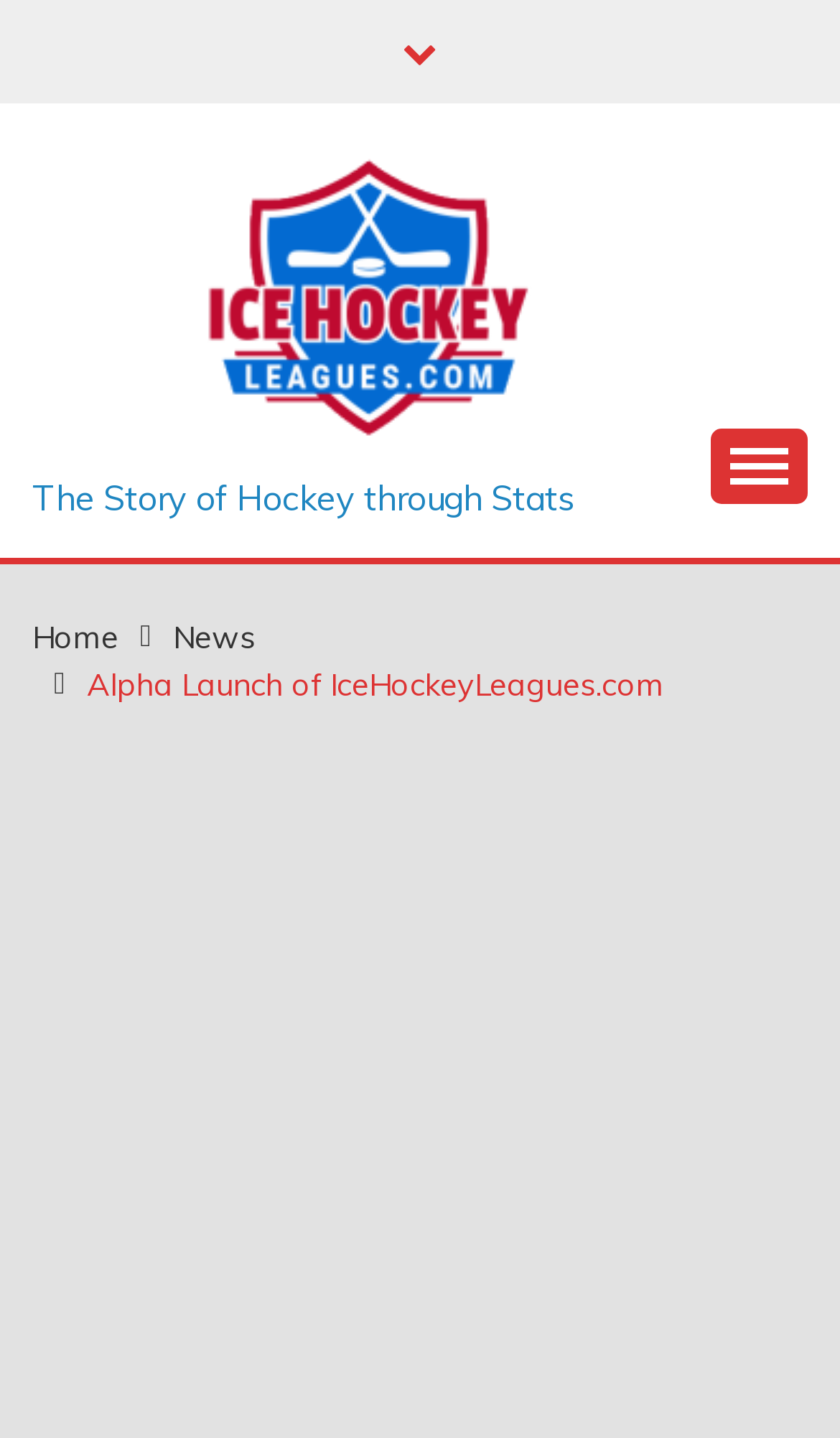Use a single word or phrase to respond to the question:
What is the purpose of the button with no text?

To control the primary menu